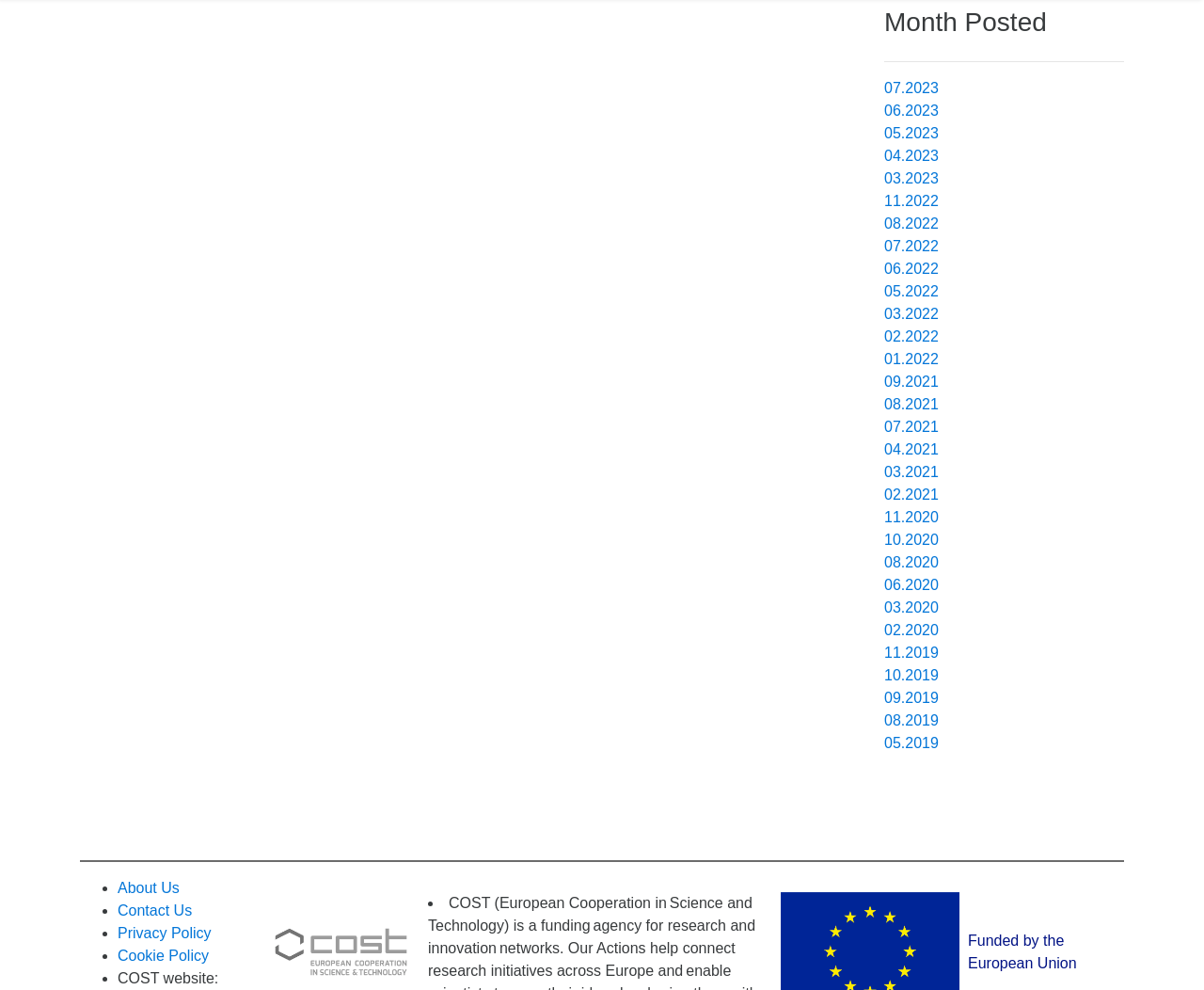Given the content of the image, can you provide a detailed answer to the question?
What is the purpose of COST?

The purpose of COST is to fund research and innovation networks, as mentioned in the static text 'COST (European Cooperation in Science and Technology) is a funding agency for research and innovation networks.'